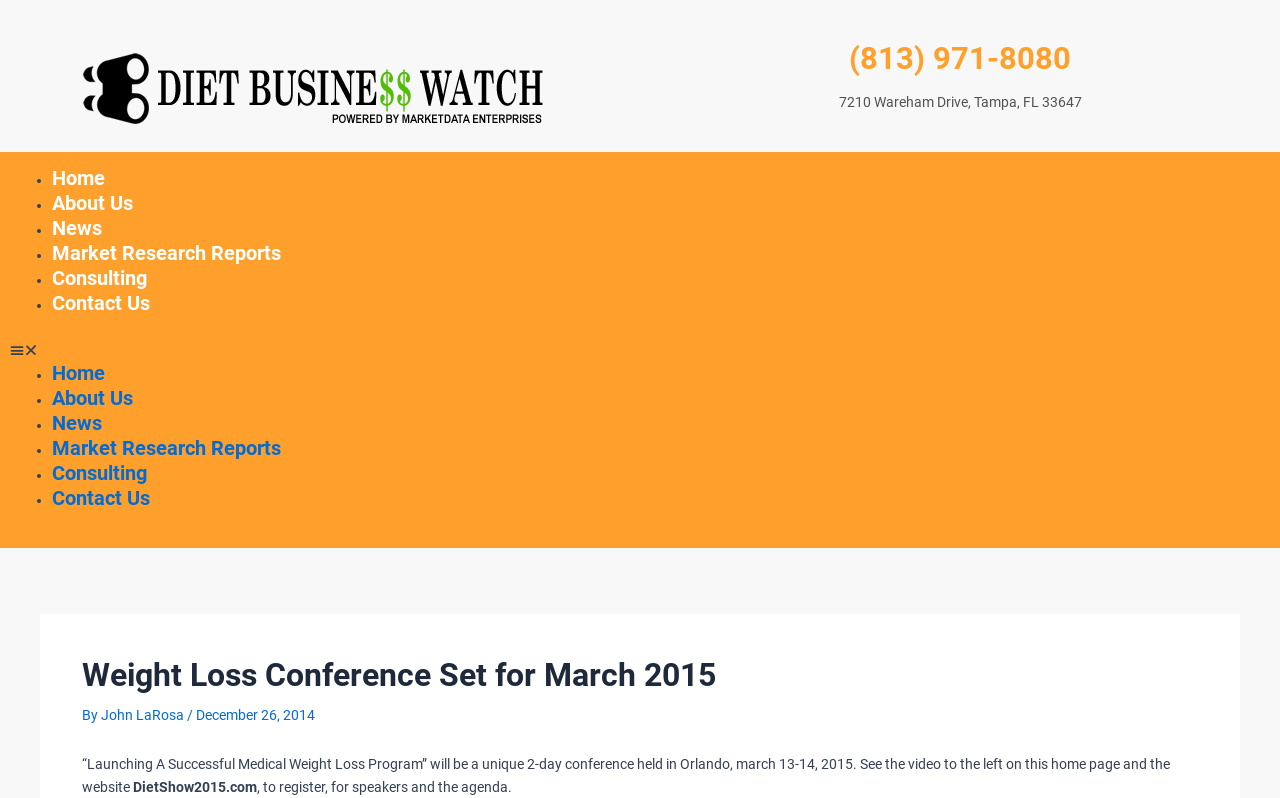What is the address of Diet Business Watch?
Using the visual information, reply with a single word or short phrase.

7210 Wareham Drive, Tampa, FL 33647